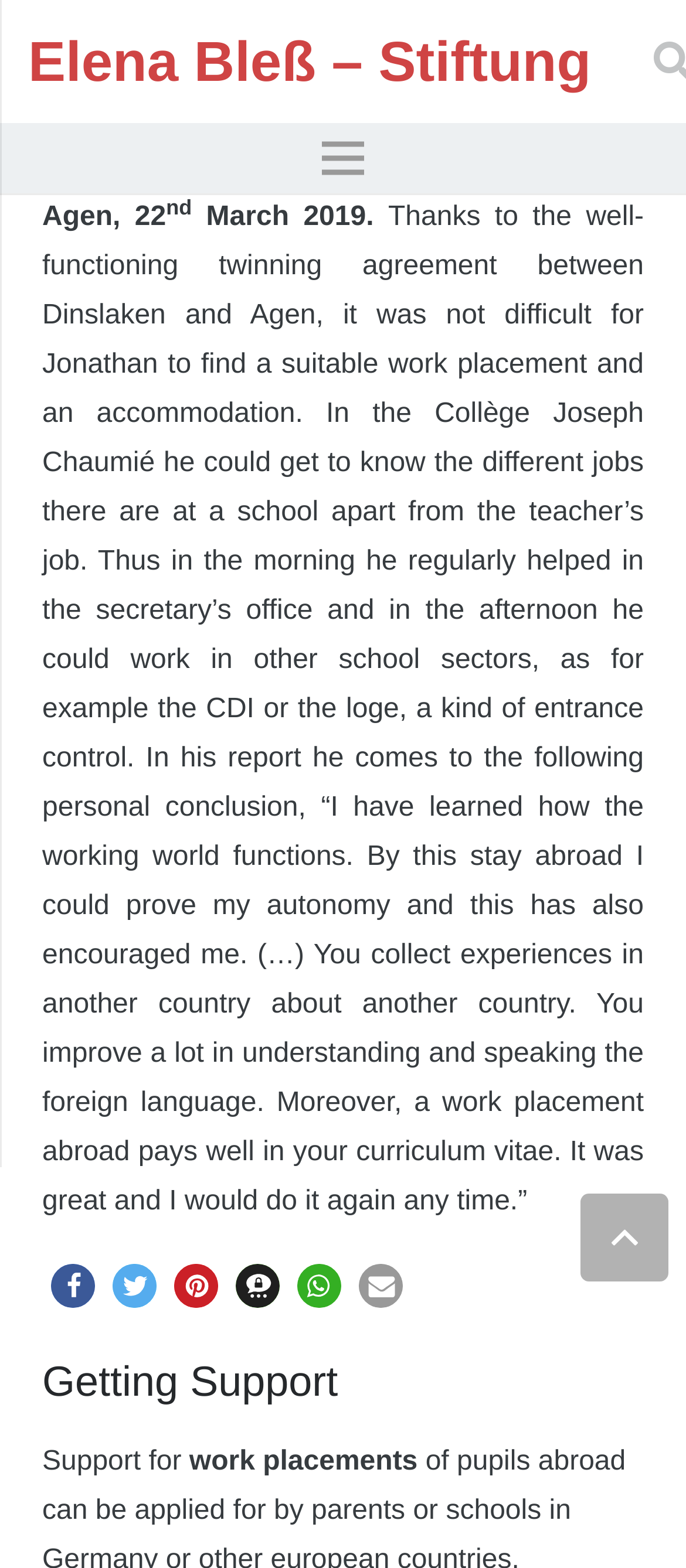Find the bounding box coordinates of the clickable element required to execute the following instruction: "Find the address". Provide the coordinates as four float numbers between 0 and 1, i.e., [left, top, right, bottom].

None